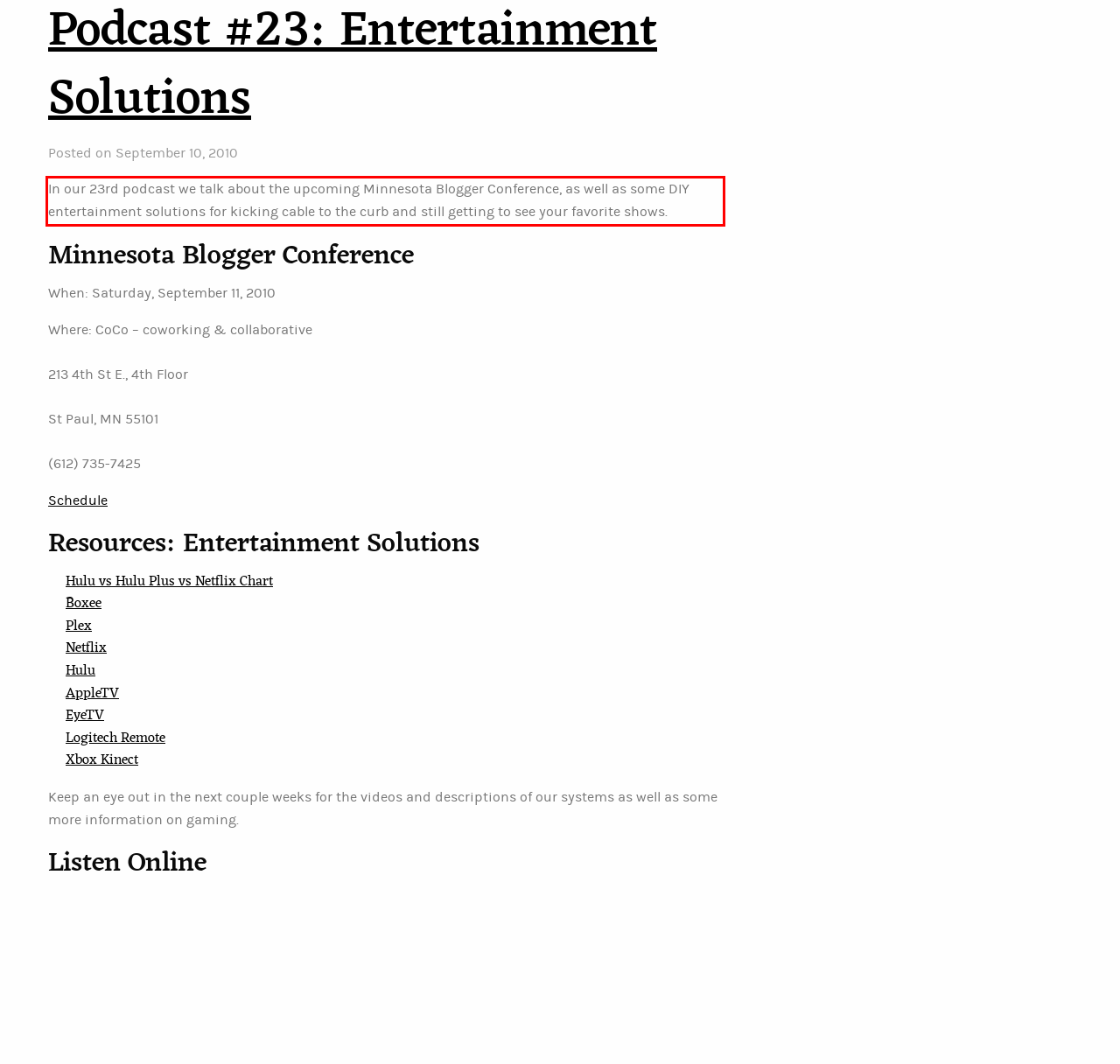Examine the webpage screenshot and use OCR to recognize and output the text within the red bounding box.

In our 23rd podcast we talk about the upcoming Minnesota Blogger Conference, as well as some DIY entertainment solutions for kicking cable to the curb and still getting to see your favorite shows.